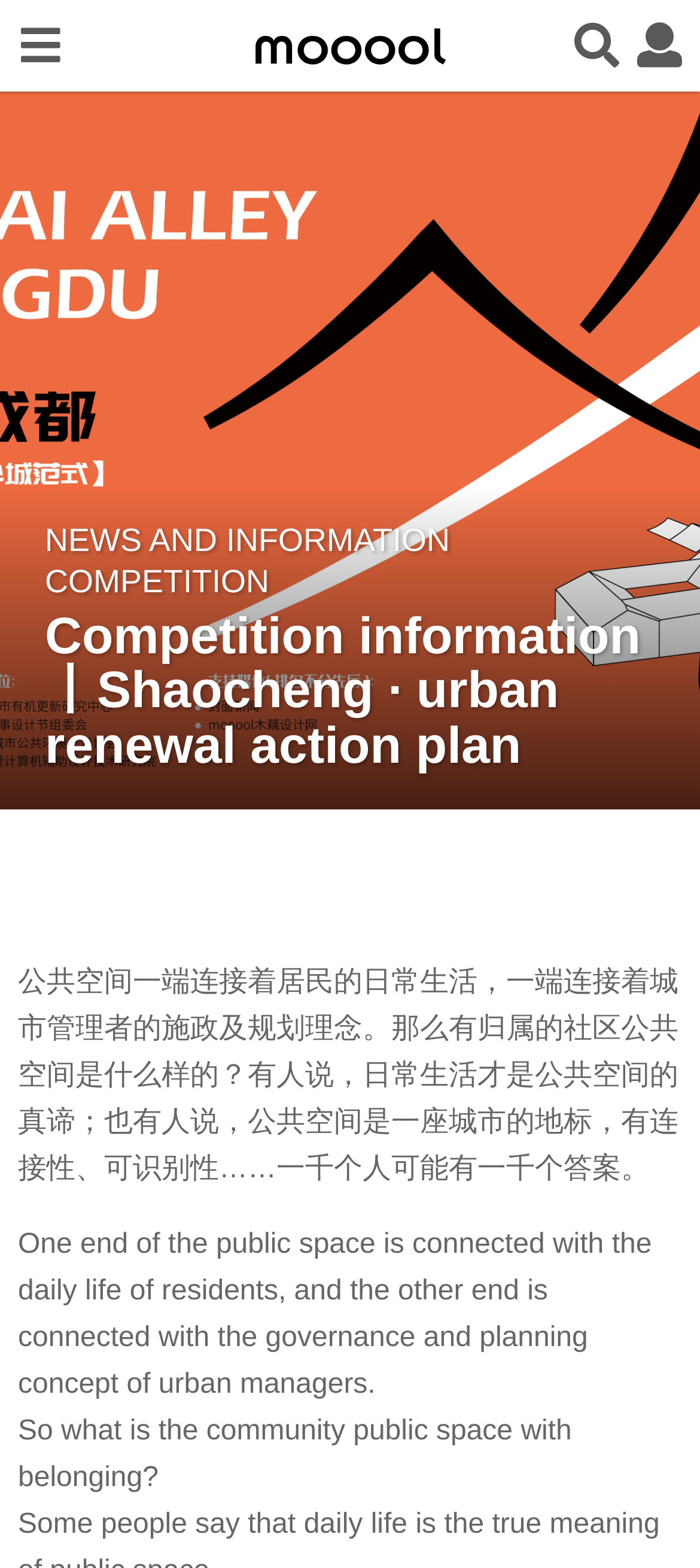Can you find and generate the webpage's heading?

Competition information丨Shaocheng · urban renewal action plan